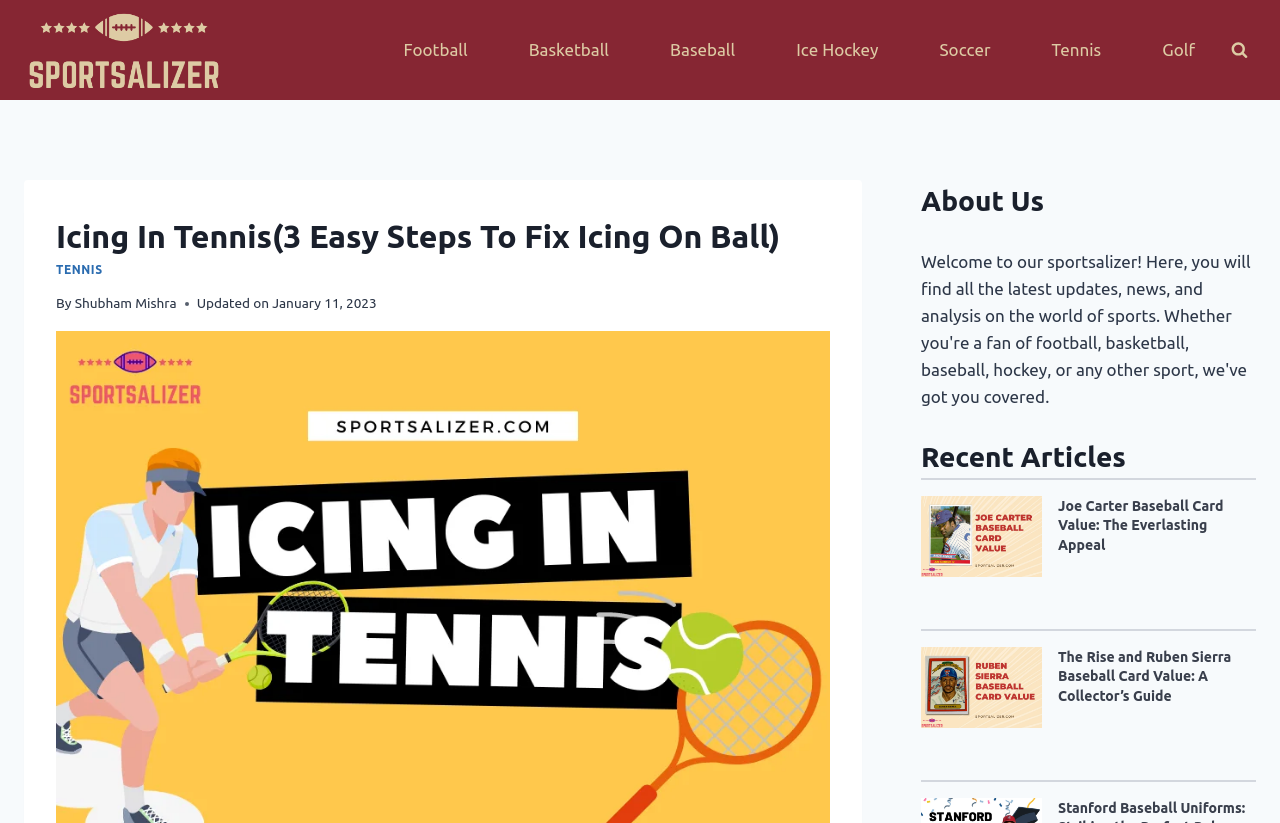What is the date of the last update of this article?
Please provide a comprehensive answer based on the information in the image.

The date of the last update of this article is January 11, 2023, as indicated by the text 'Updated on January 11, 2023'.